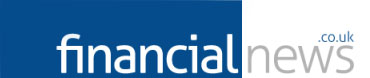What indicates the UK origin of the publication?
Provide a well-explained and detailed answer to the question.

The '.co.uk' designation at the end of the logo suggests that the publication is based in the United Kingdom, providing a localized touch and indicating the publication's target audience.